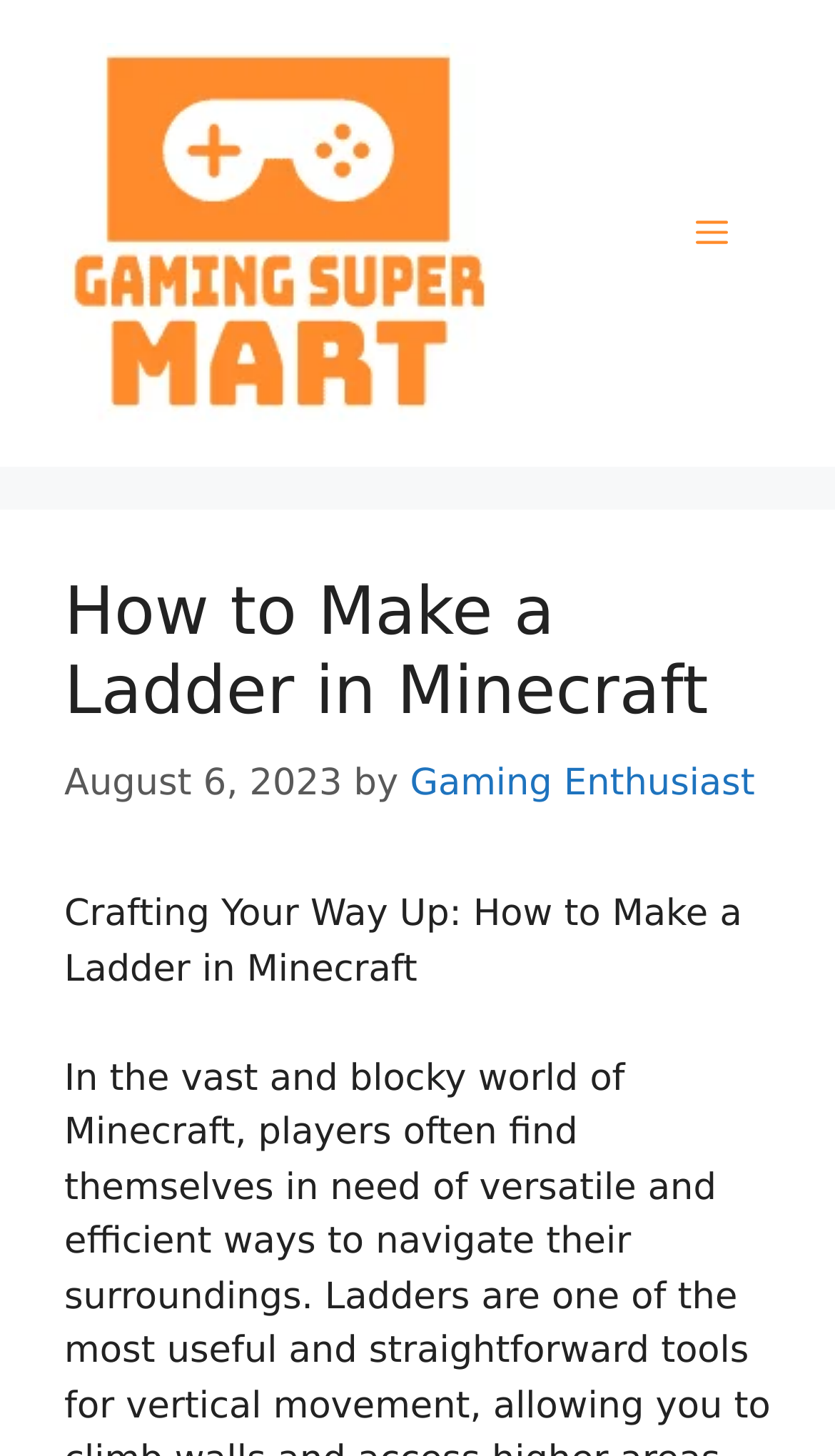Provide a brief response to the question using a single word or phrase: 
How many sections are in the header?

3